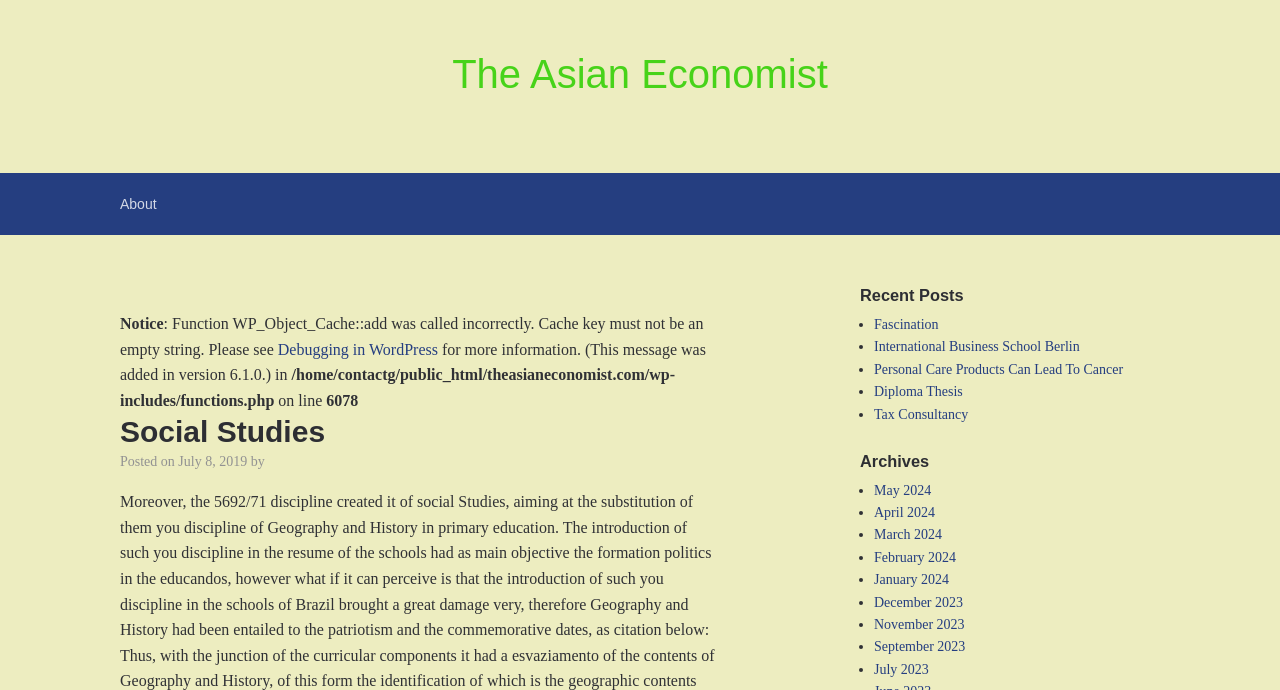Identify the bounding box coordinates of the region I need to click to complete this instruction: "Explore the 'Recent Posts' section".

[0.672, 0.414, 0.906, 0.443]